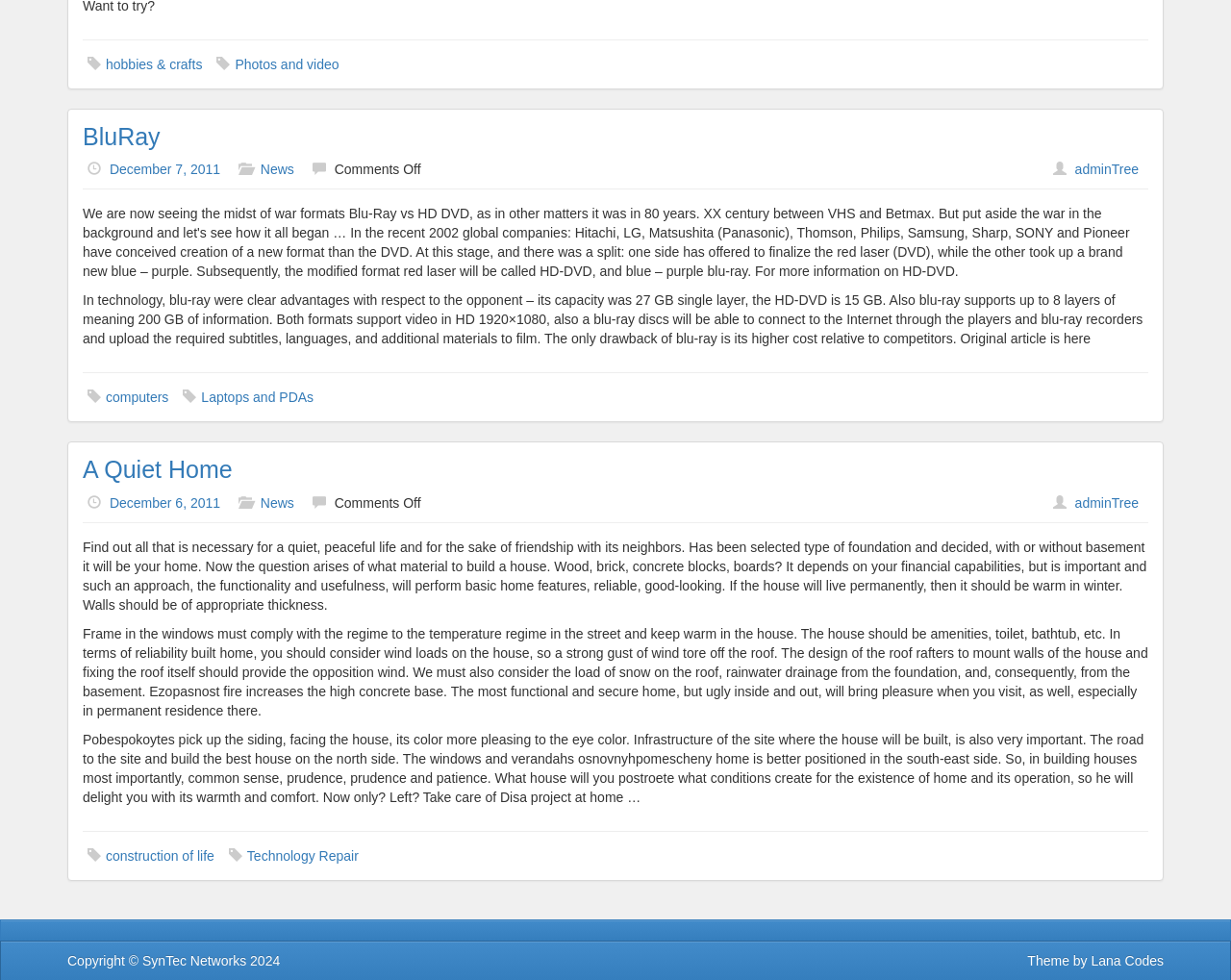Please provide the bounding box coordinates for the element that needs to be clicked to perform the instruction: "Read about 'BluRay'". The coordinates must consist of four float numbers between 0 and 1, formatted as [left, top, right, bottom].

[0.067, 0.126, 0.933, 0.153]